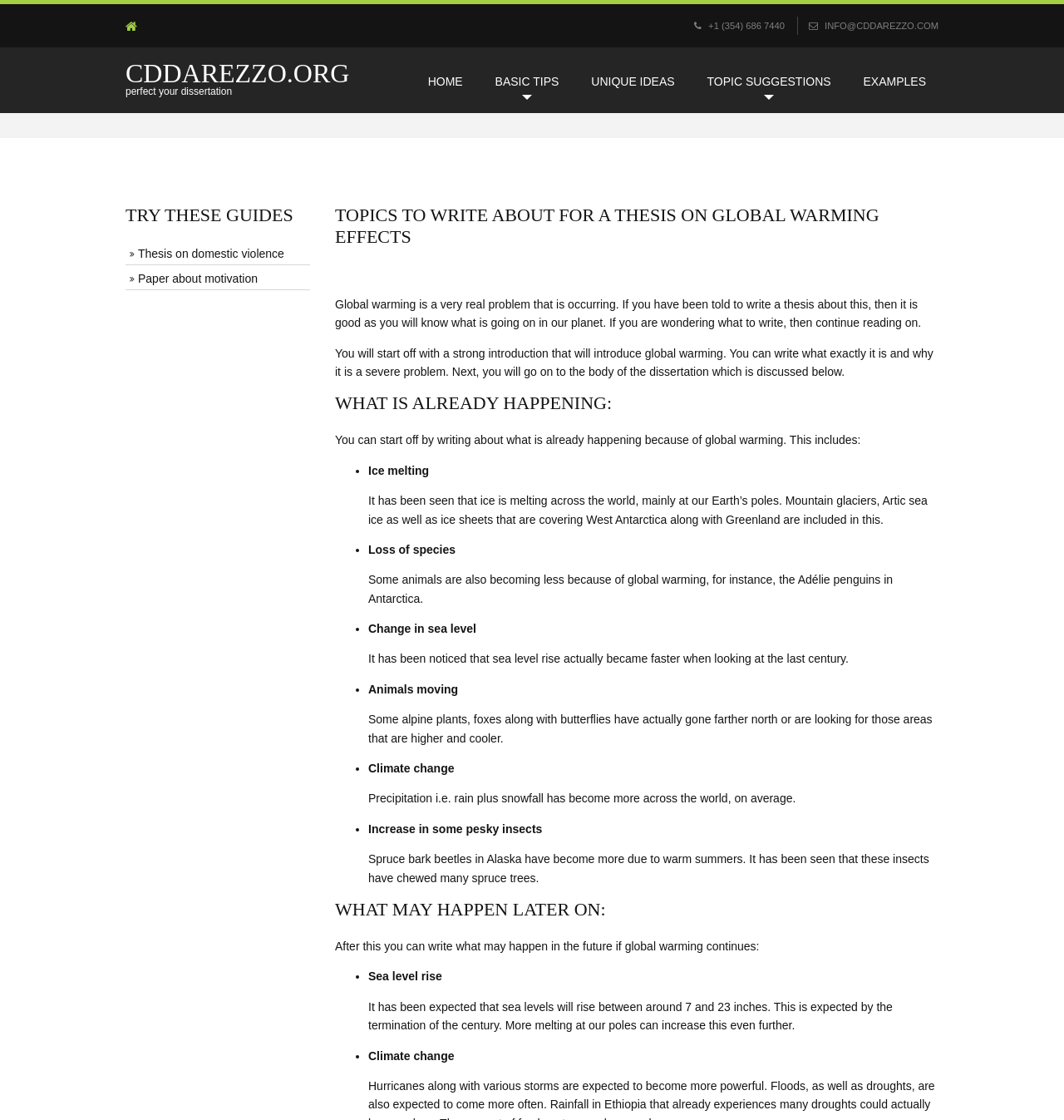Locate the bounding box coordinates of the area that needs to be clicked to fulfill the following instruction: "click on the HOME link". The coordinates should be in the format of four float numbers between 0 and 1, namely [left, top, right, bottom].

[0.39, 0.045, 0.447, 0.101]